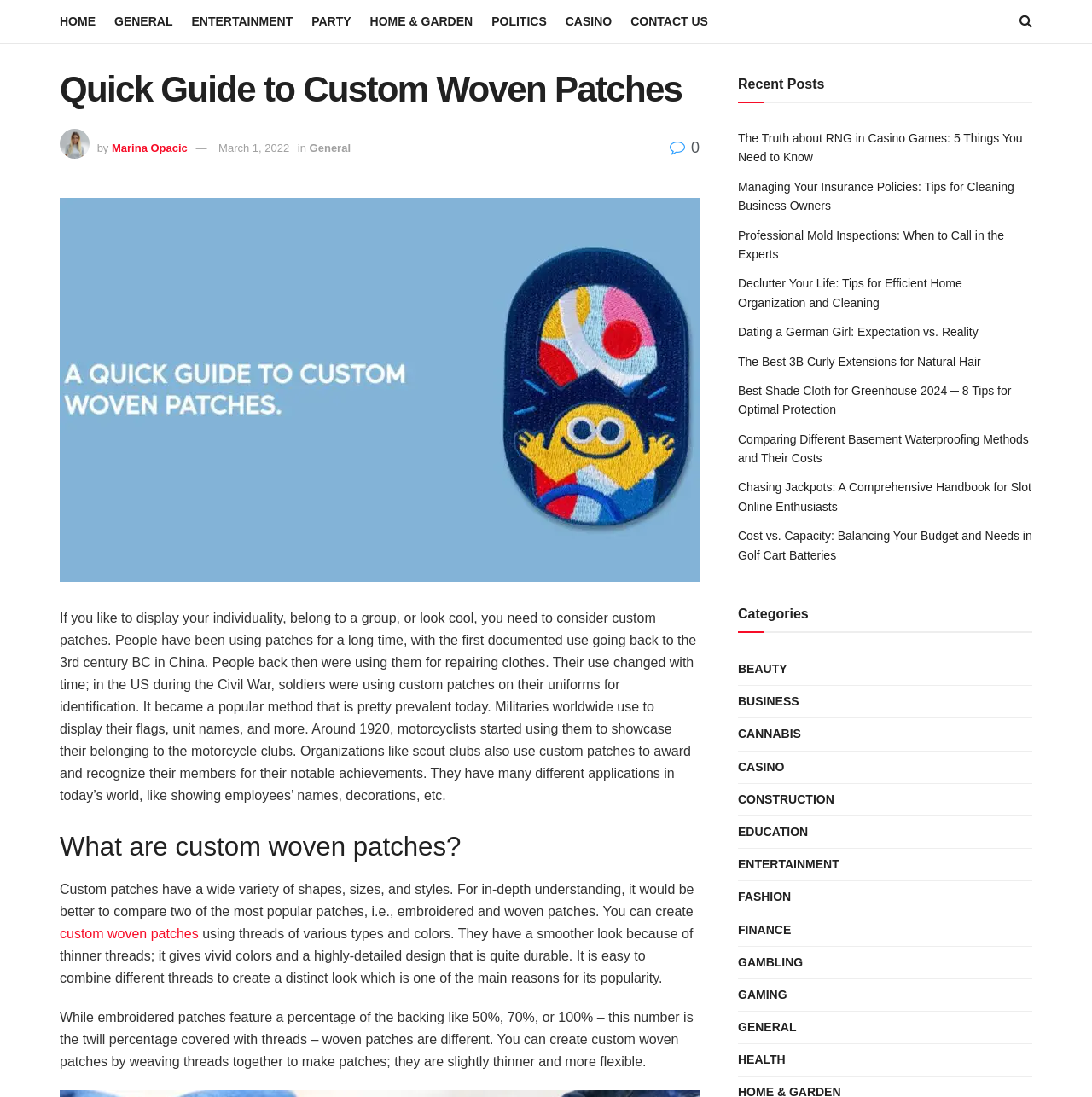What is the difference between embroidered and woven patches?
Refer to the image and provide a thorough answer to the question.

The article explains that embroidered patches feature a percentage of the backing covered with threads, whereas woven patches are made by weaving threads together, making them thinner and more flexible.